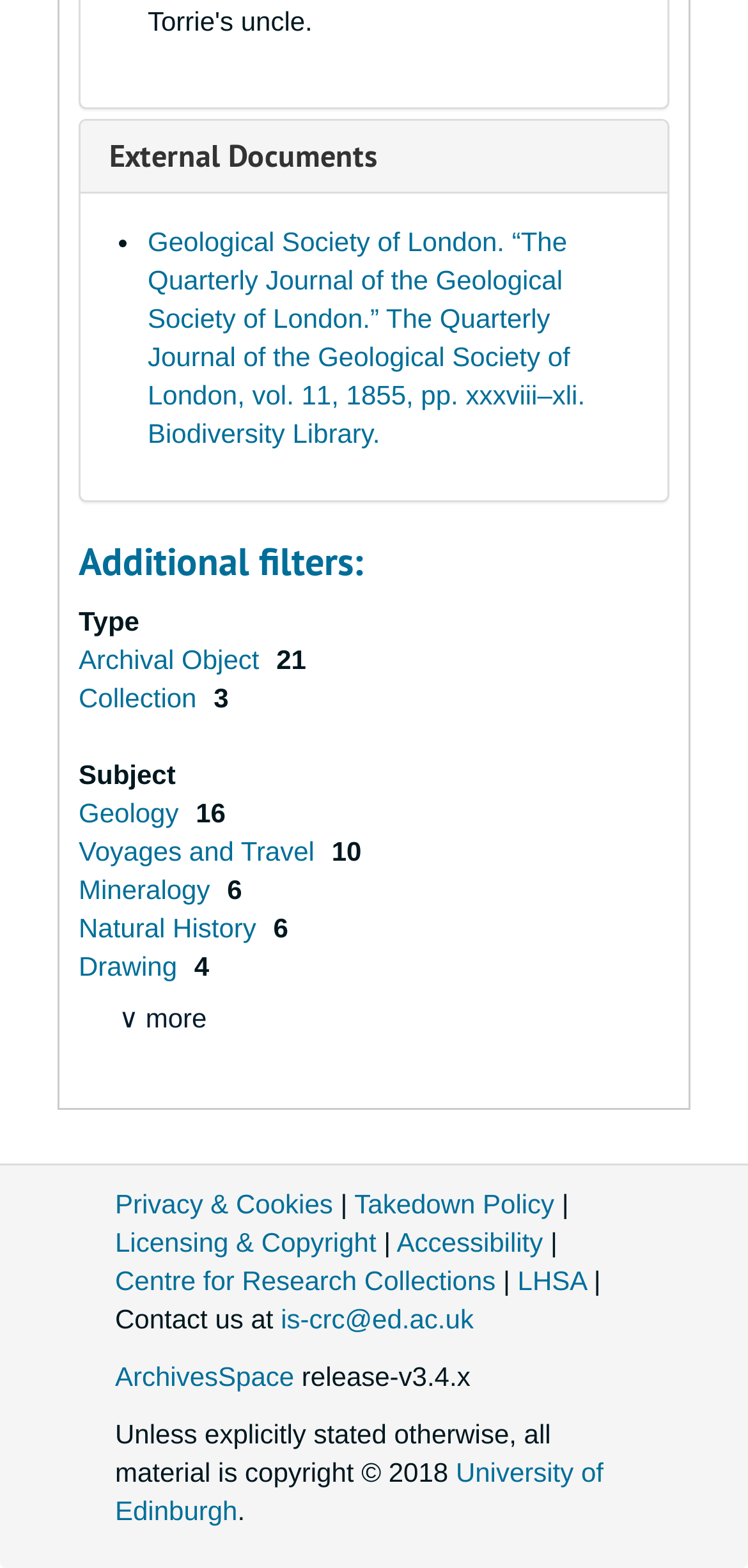Please identify the coordinates of the bounding box that should be clicked to fulfill this instruction: "View documents related to Geology".

[0.105, 0.509, 0.249, 0.528]